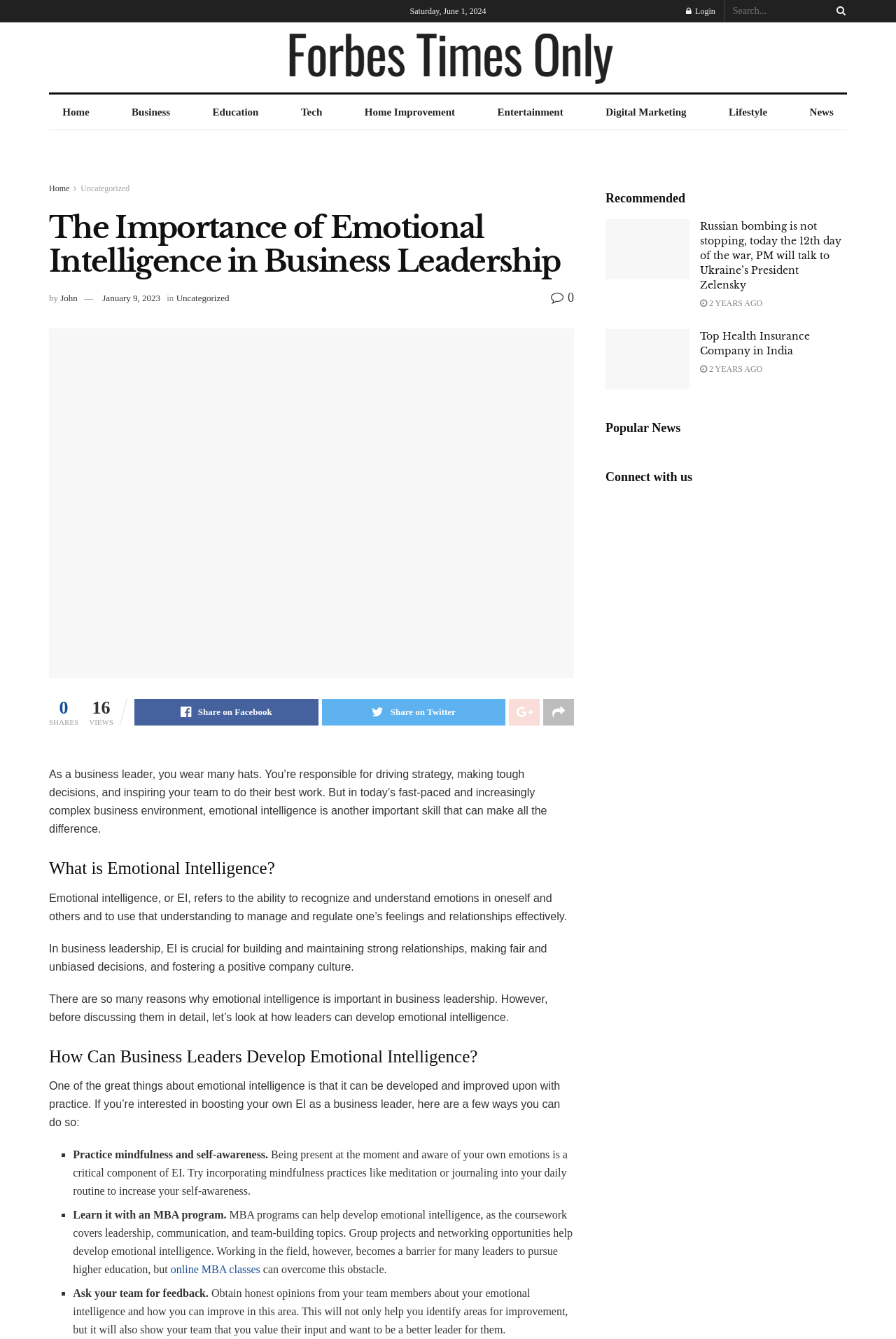Based on the image, provide a detailed response to the question:
What is the topic of the recommended article?

I found the topic of the recommended article by looking at the link element with the text 'Russian bombing is not stopping, today the 12th day of the war, PM will talk to Ukraine’s President Zelensky' in the 'Recommended' section.